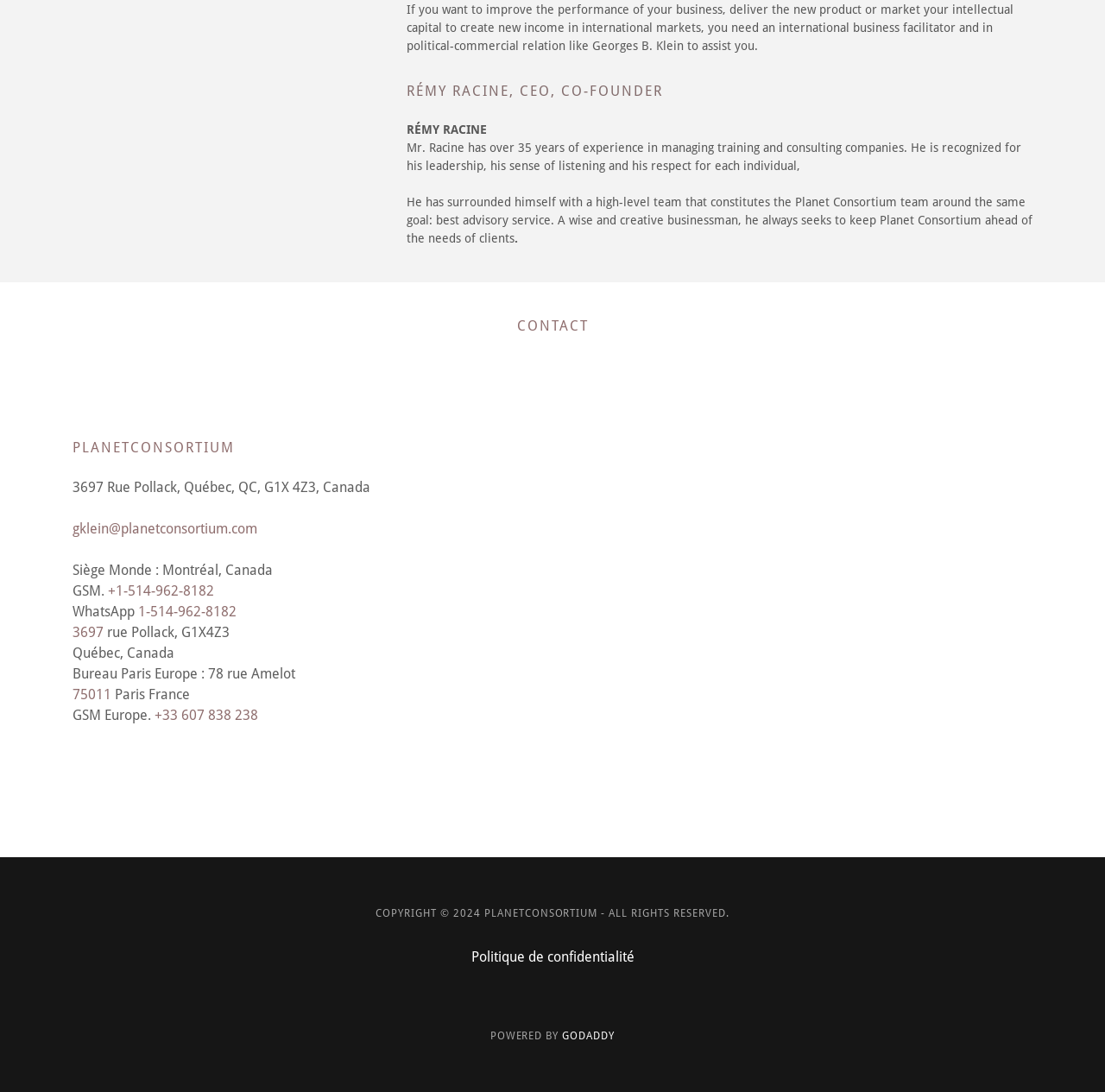Please determine the bounding box coordinates, formatted as (top-left x, top-left y, bottom-right x, bottom-right y), with all values as floating point numbers between 0 and 1. Identify the bounding box of the region described as: 1-514-962-8182

[0.125, 0.553, 0.214, 0.568]